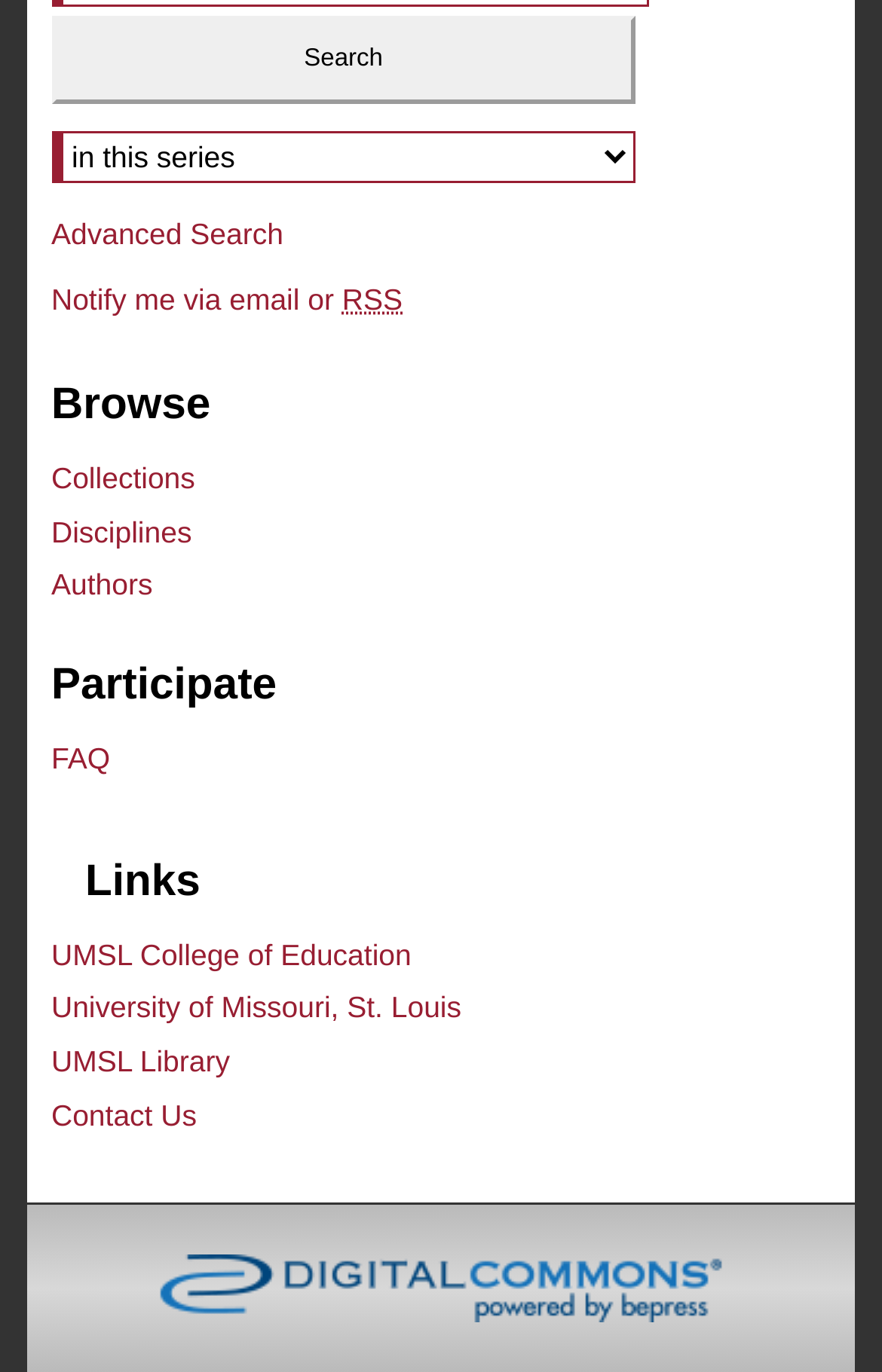What is the first option under 'Browse'?
Provide a short answer using one word or a brief phrase based on the image.

Collections